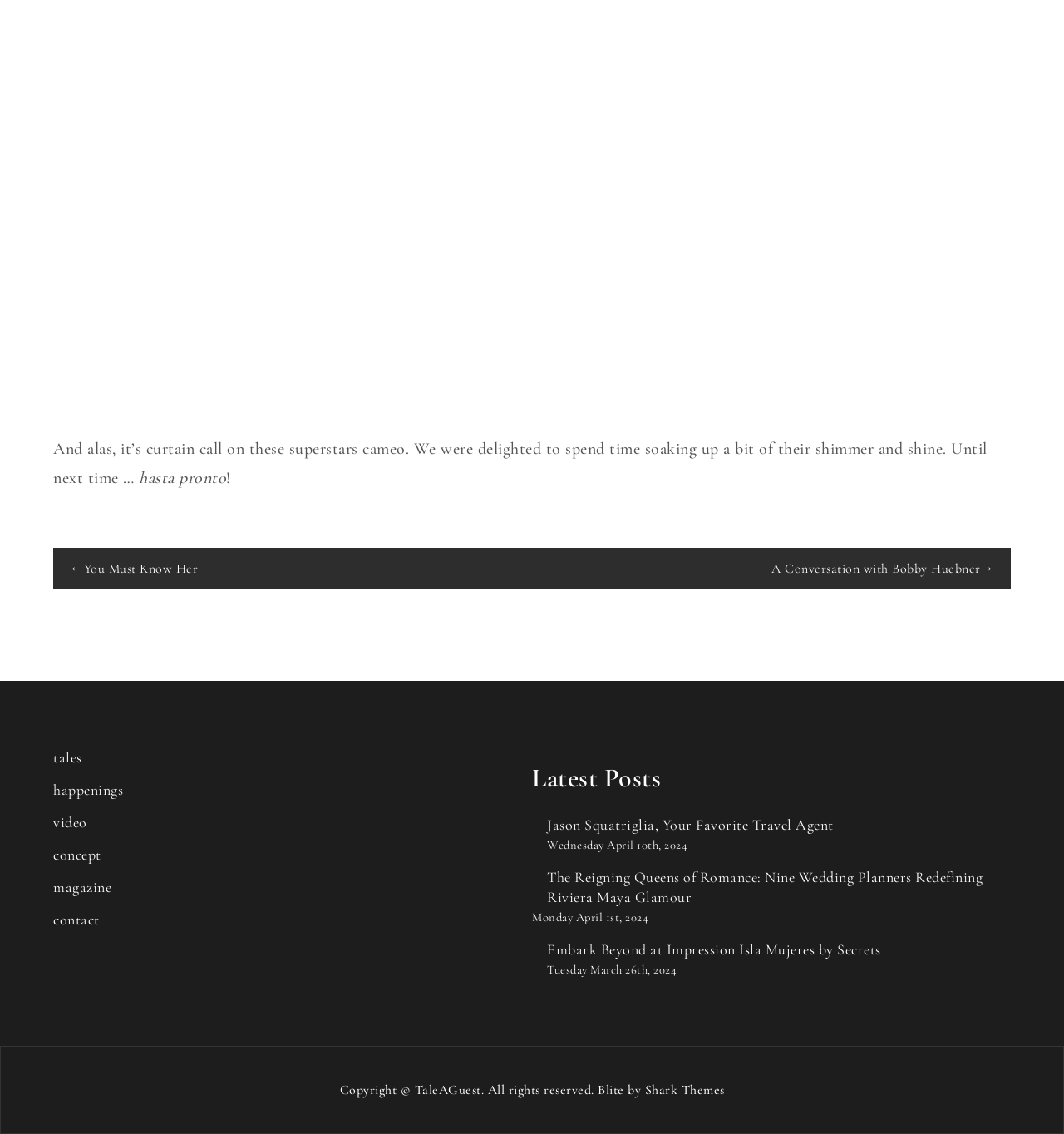Provide a brief response in the form of a single word or phrase:
What is the theme provider of the website?

Shark Themes